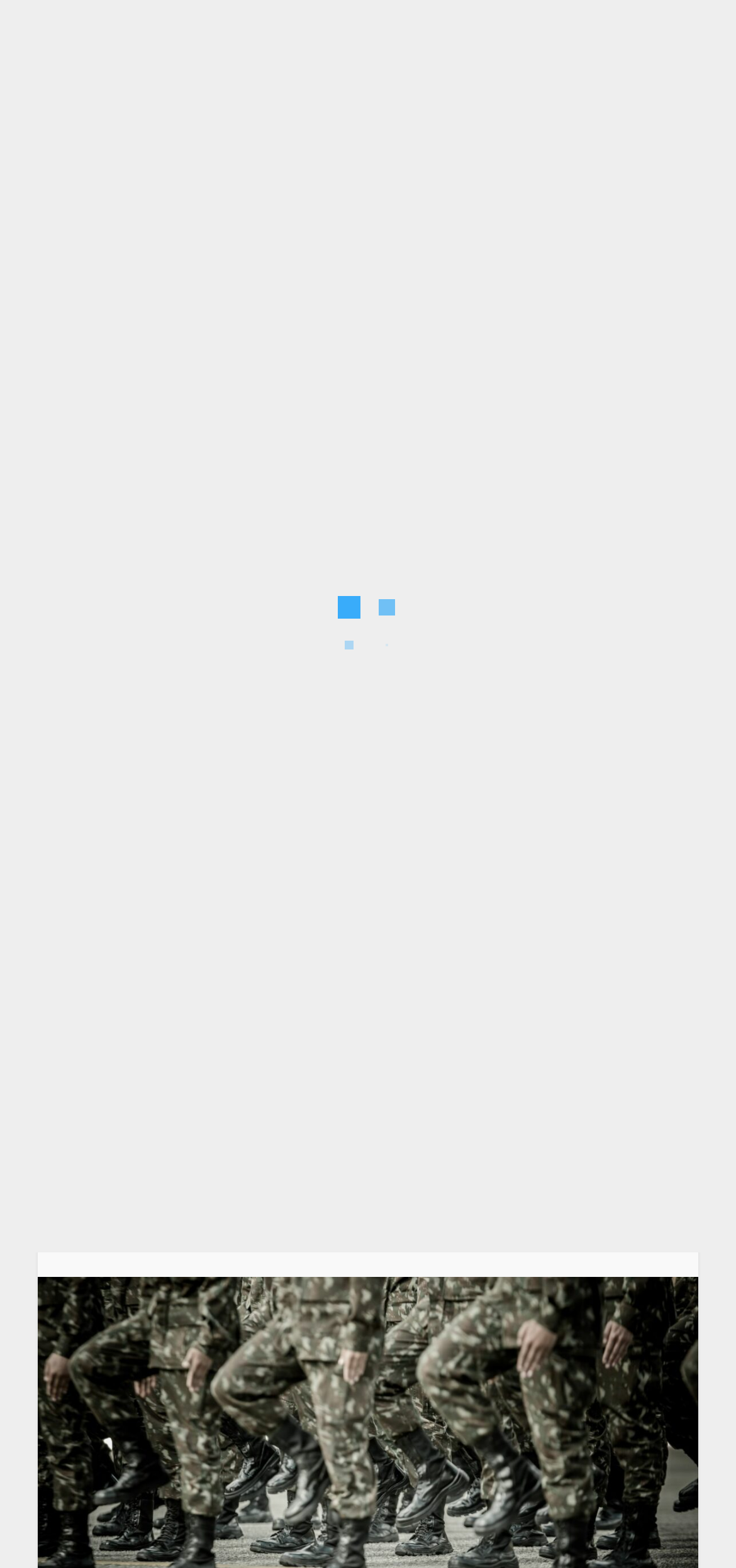From the given element description: "alt="The Stripes Blog"", find the bounding box for the UI element. Provide the coordinates as four float numbers between 0 and 1, in the order [left, top, right, bottom].

[0.051, 0.099, 0.949, 0.125]